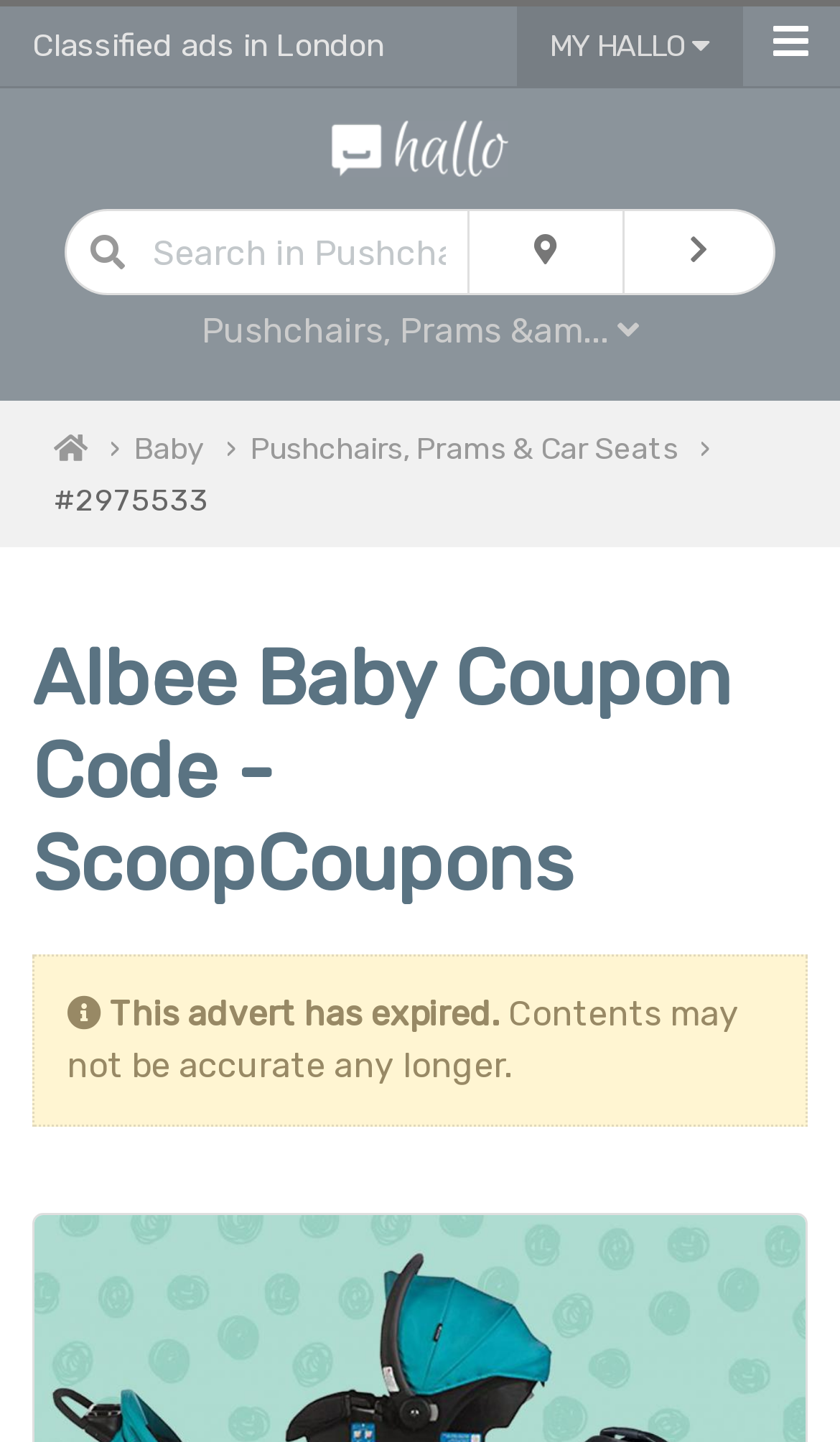Answer the question below in one word or phrase:
What is the category of classified ads?

Baby